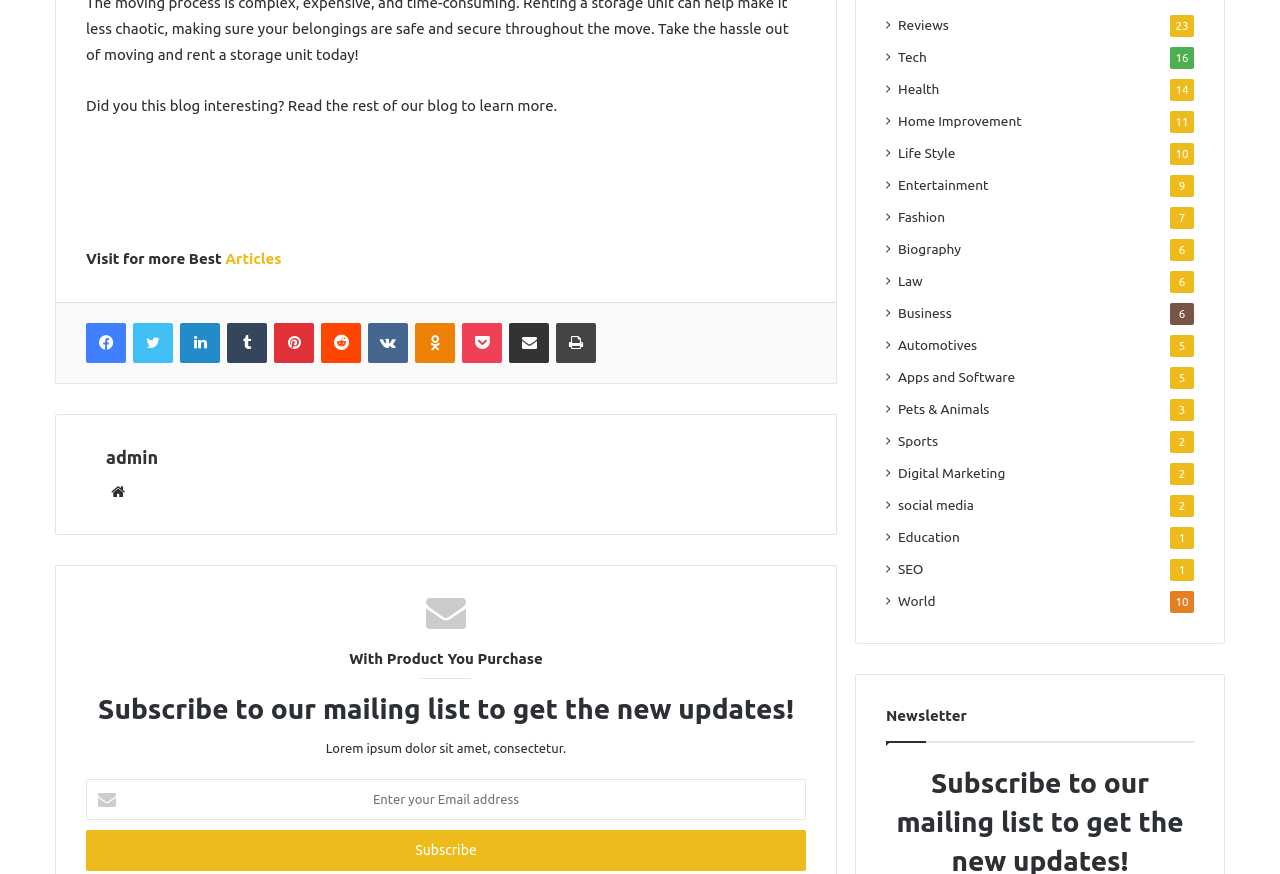Find the bounding box coordinates for the area that must be clicked to perform this action: "Subscribe to the mailing list".

[0.067, 0.95, 0.63, 0.997]